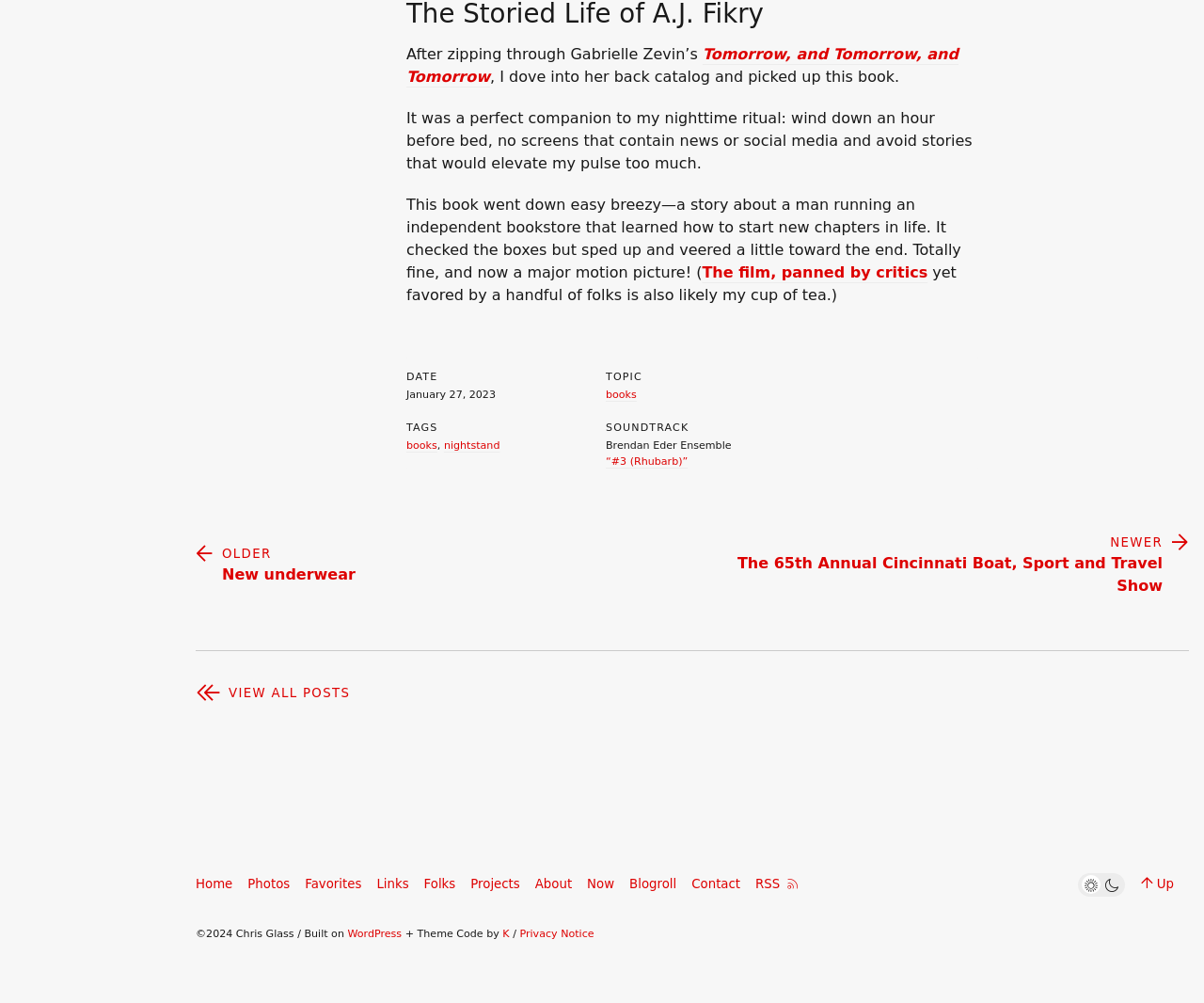Based on the element description View All Posts, identify the bounding box of the UI element in the given webpage screenshot. The coordinates should be in the format (top-left x, top-left y, bottom-right x, bottom-right y) and must be between 0 and 1.

[0.162, 0.679, 0.297, 0.701]